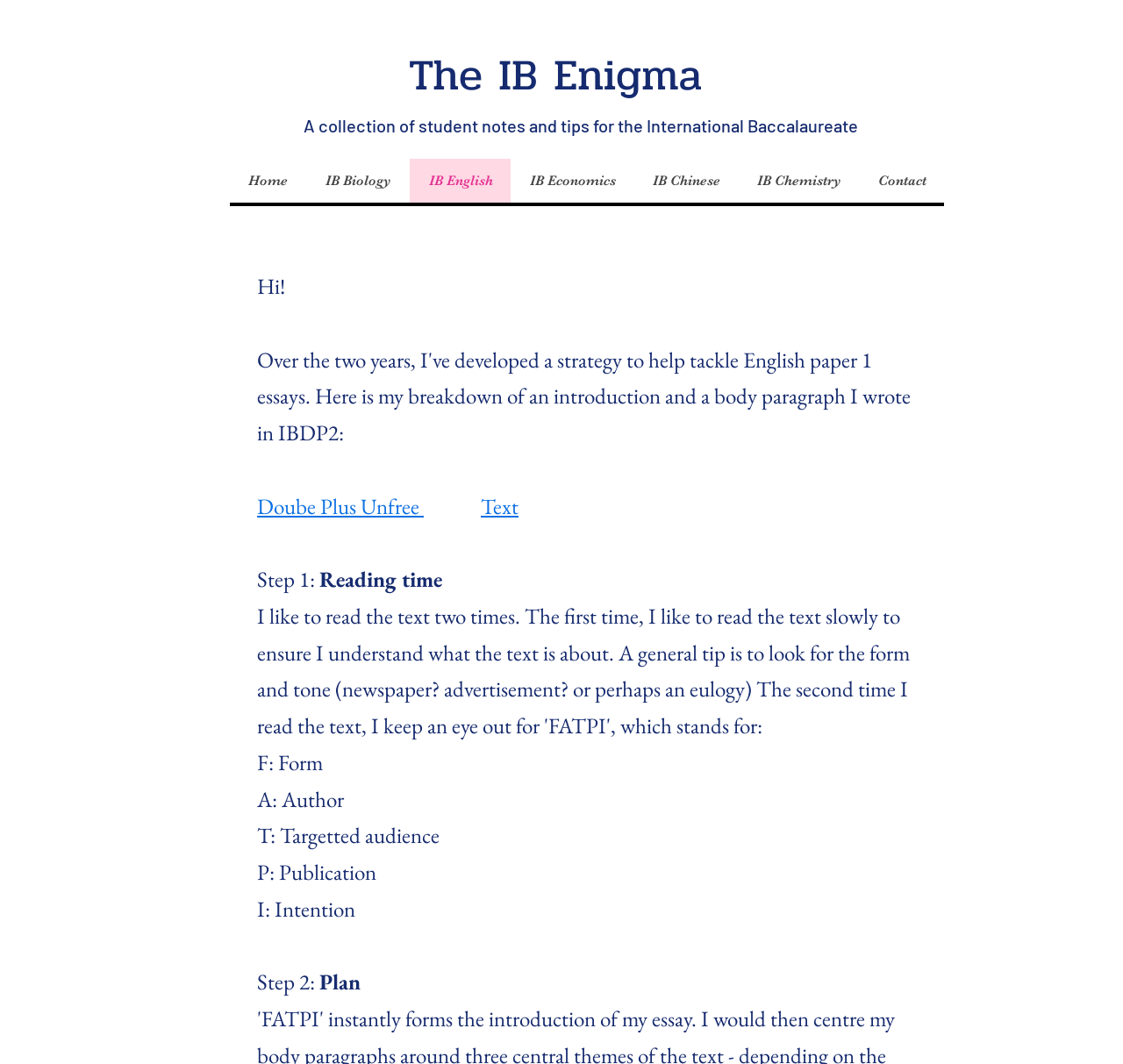Analyze the image and deliver a detailed answer to the question: What is the name of the program being referred to?

The webpage has a heading 'The IB Enigma' and a navigation menu with links to different subjects such as 'IB Biology', 'IB English', etc. This suggests that the program being referred to is the International Baccalaureate (IB) program.